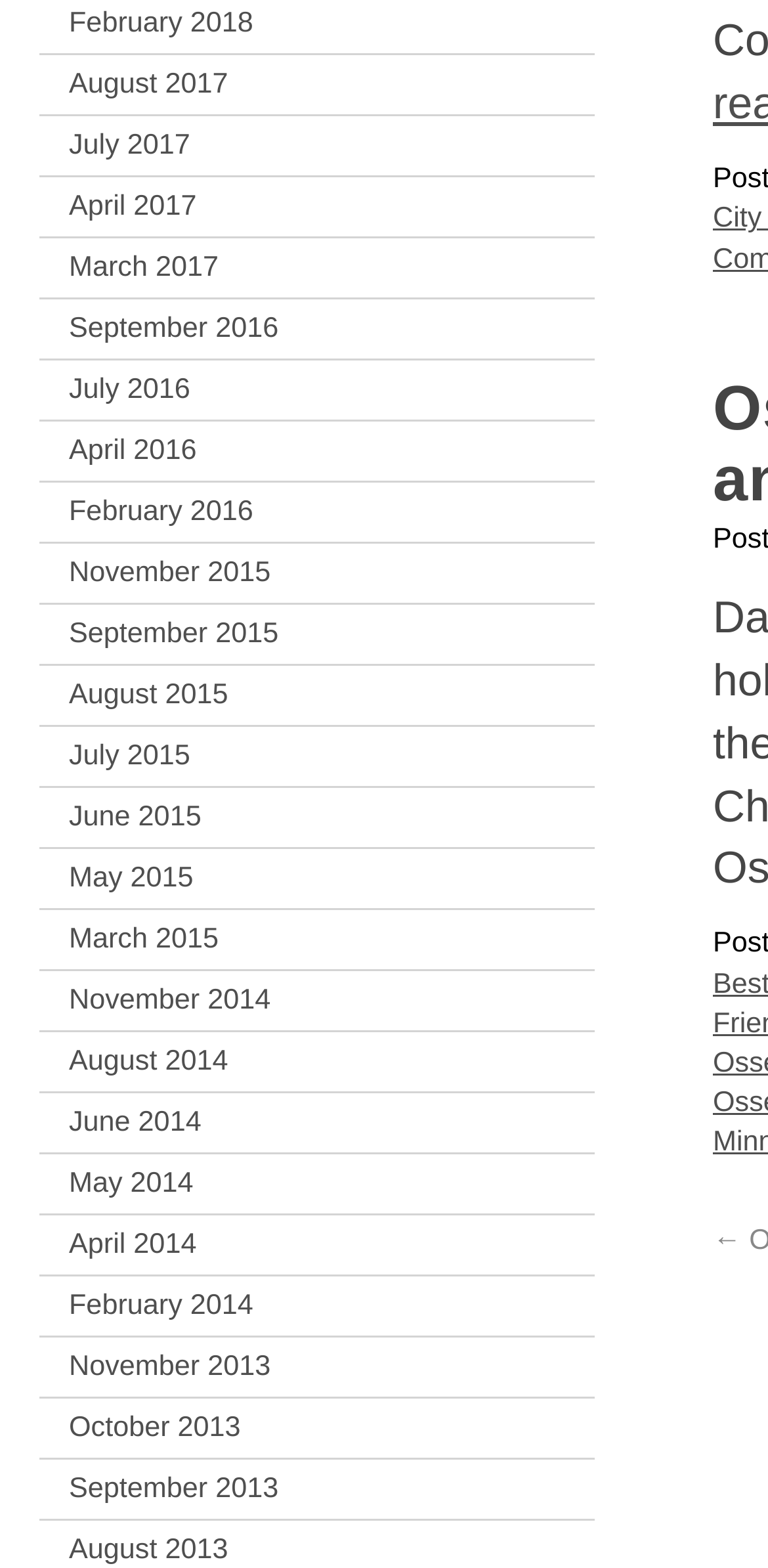Determine the bounding box coordinates for the clickable element required to fulfill the instruction: "view September 2013". Provide the coordinates as four float numbers between 0 and 1, i.e., [left, top, right, bottom].

[0.09, 0.931, 0.774, 0.968]